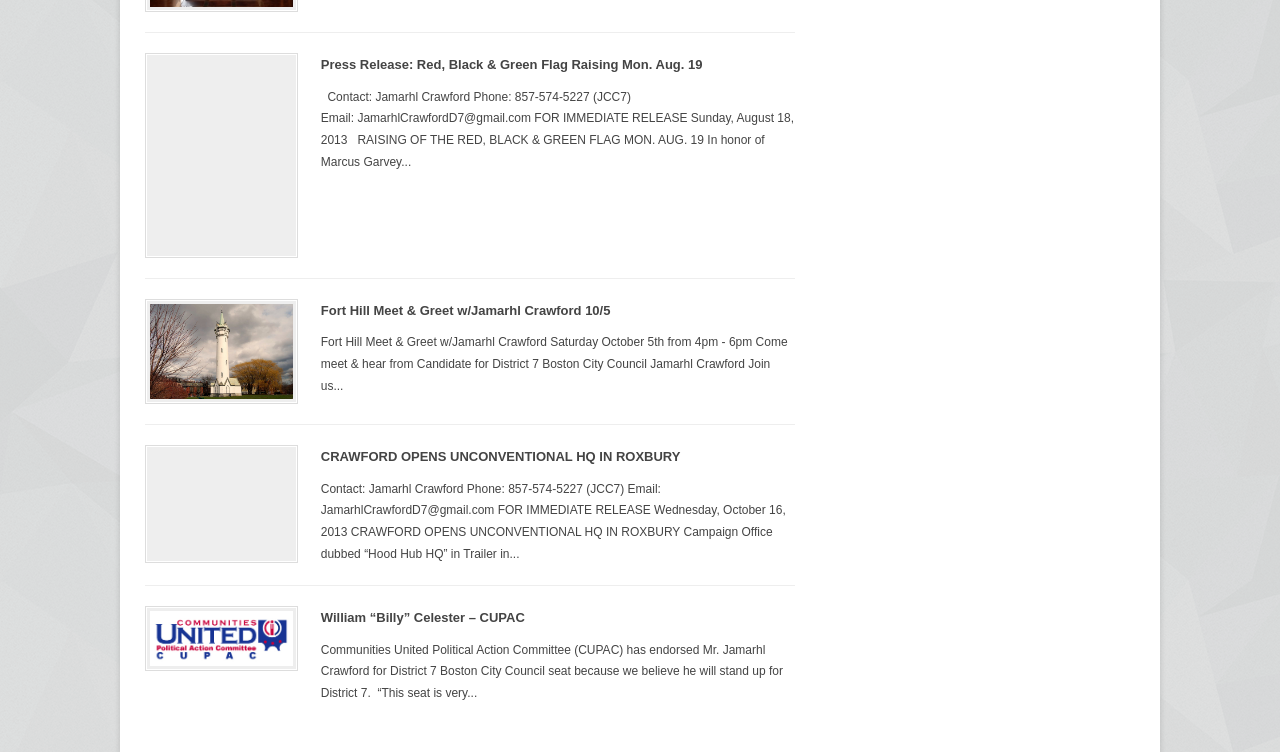Provide a short, one-word or phrase answer to the question below:
Who is the contact person mentioned in the articles?

Jamarhl Crawford